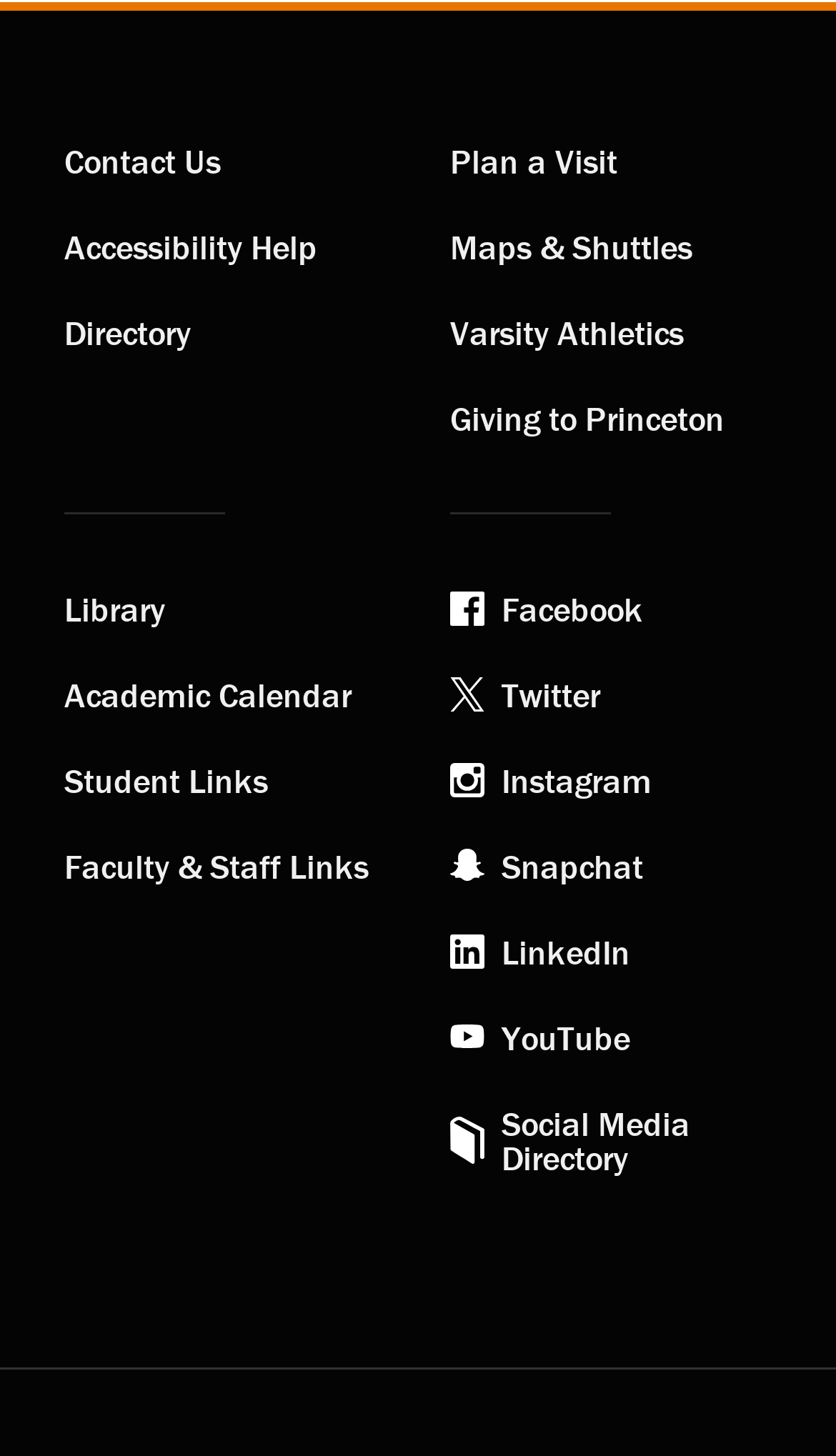Answer the following query concisely with a single word or phrase:
Where is the 'Plan a Visit' link located?

Right side